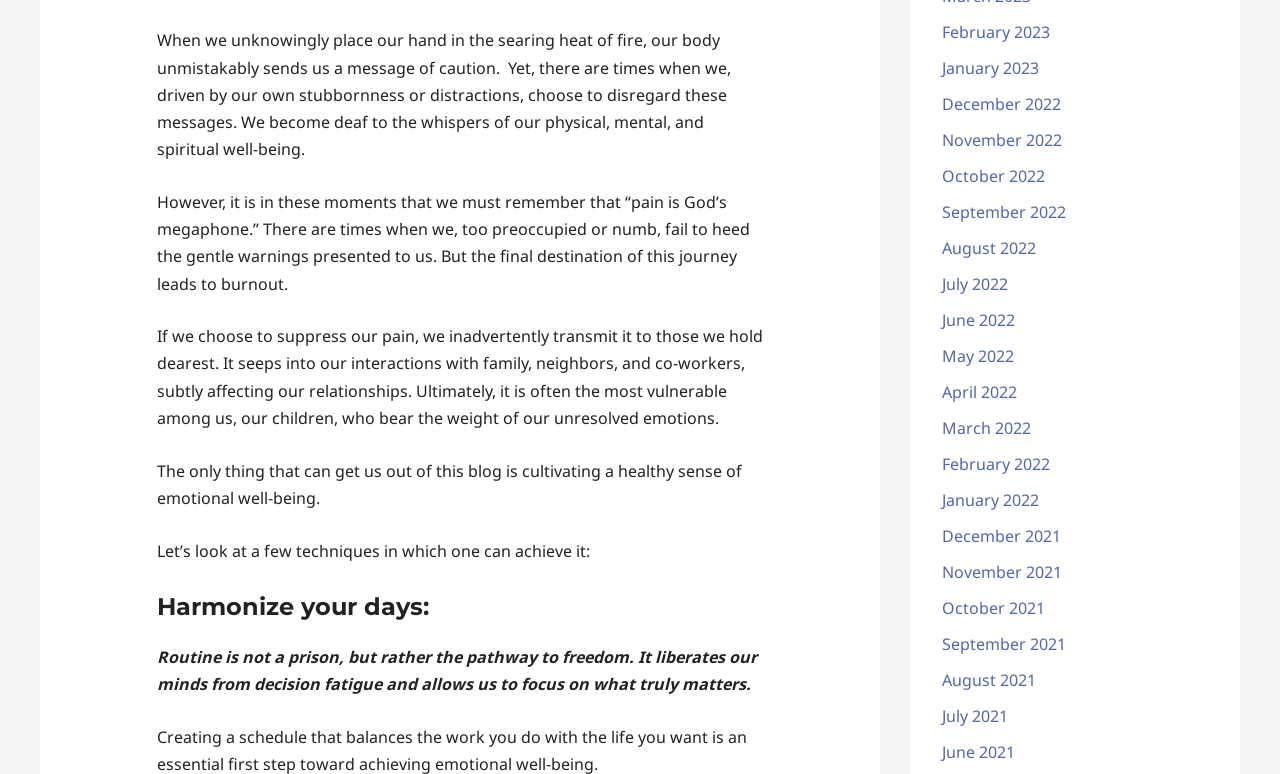Answer the following query concisely with a single word or phrase:
What is the consequence of ignoring bodily warnings?

Burnout